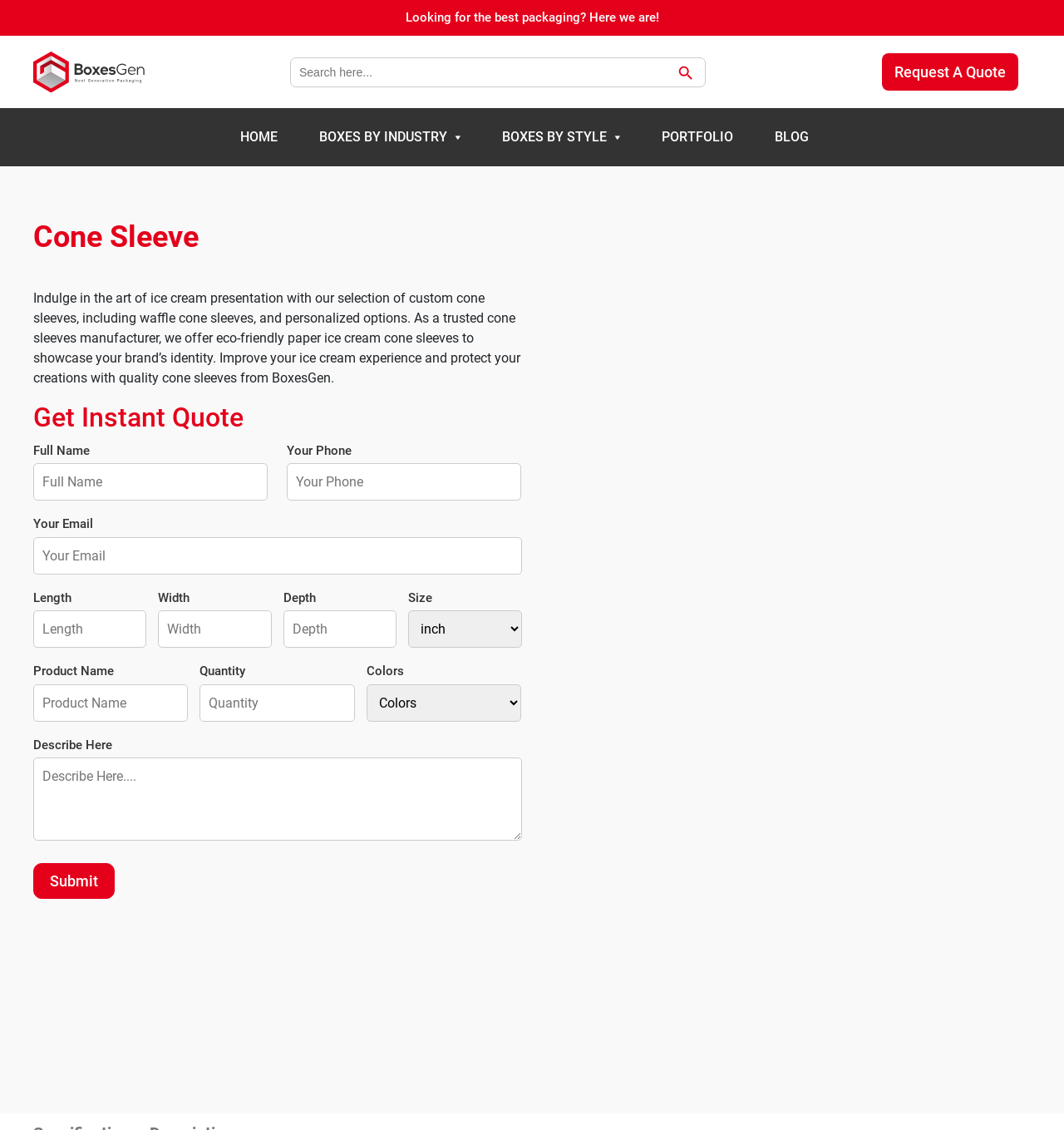Elaborate on the information and visuals displayed on the webpage.

This webpage is about custom cone sleeves for ice cream presentation. At the top, there is a heading "Custom Cone Sleeves | Cone Sleeves" and a tagline "Looking for the best packaging? Here we are!" Below the tagline, there is a search bar with a search button on the right side. 

On the top navigation menu, there are links to "HOME", "BOXES BY INDUSTRY", "BOXES BY STYLE", "PORTFOLIO", and "BLOG". 

The main content area is divided into two sections. On the left side, there is a heading "Cone Sleeve" and a paragraph describing the custom cone sleeves, including waffle cone sleeves and eco-friendly paper options. Below the paragraph, there is a heading "Get Instant Quote" and a contact form with fields for full name, phone number, email, length, width, depth, size, product name, quantity, colors, and a description field. The form has a submit button at the bottom.

On the right side, there are two images, one above the other, showcasing the custom cone sleeves. At the top right corner, there is a link to "Request A Quote".